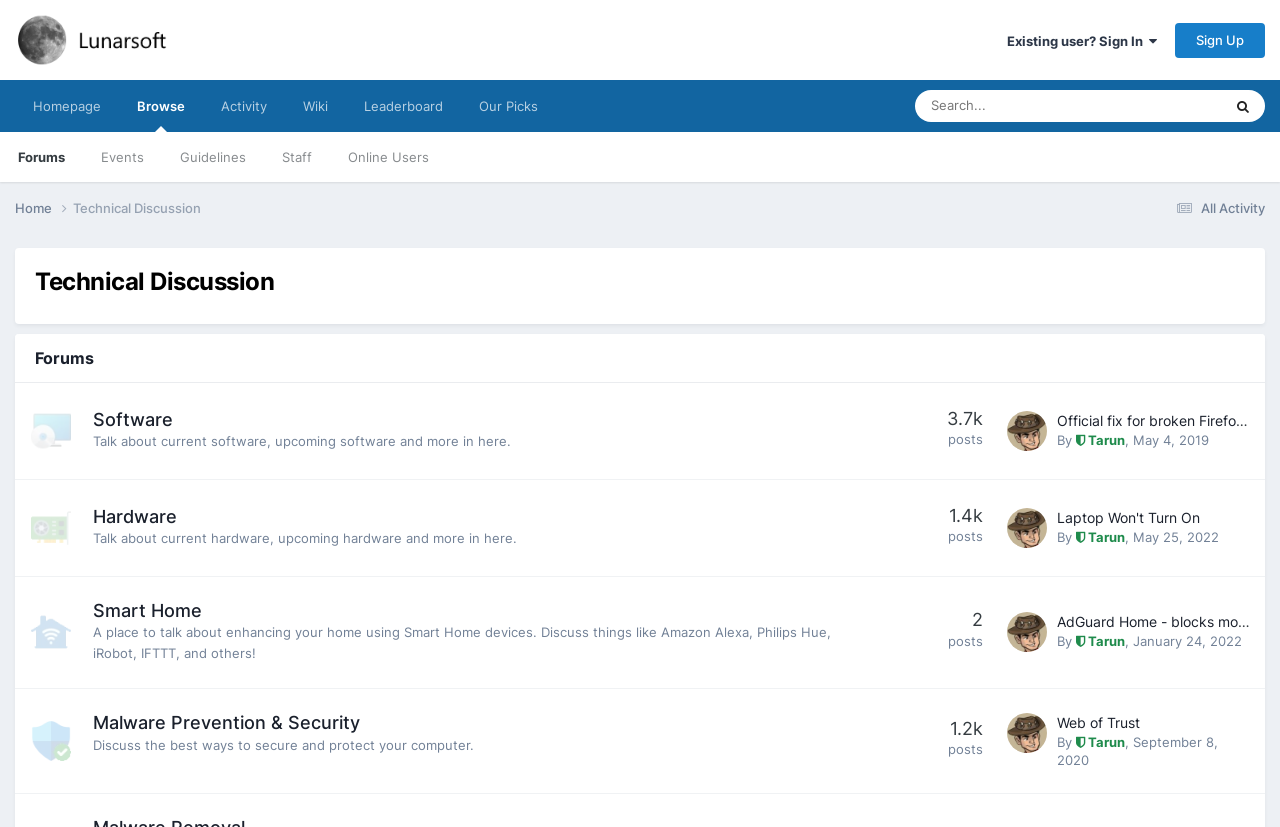How many posts are there in the Software category?
Based on the image, please offer an in-depth response to the question.

The number of posts in the Software category can be found by looking at the DescriptionListTerm element, which is located below the 'Software' heading. The text '3.7k' is written next to the 'posts' text, indicating the number of posts in this category.